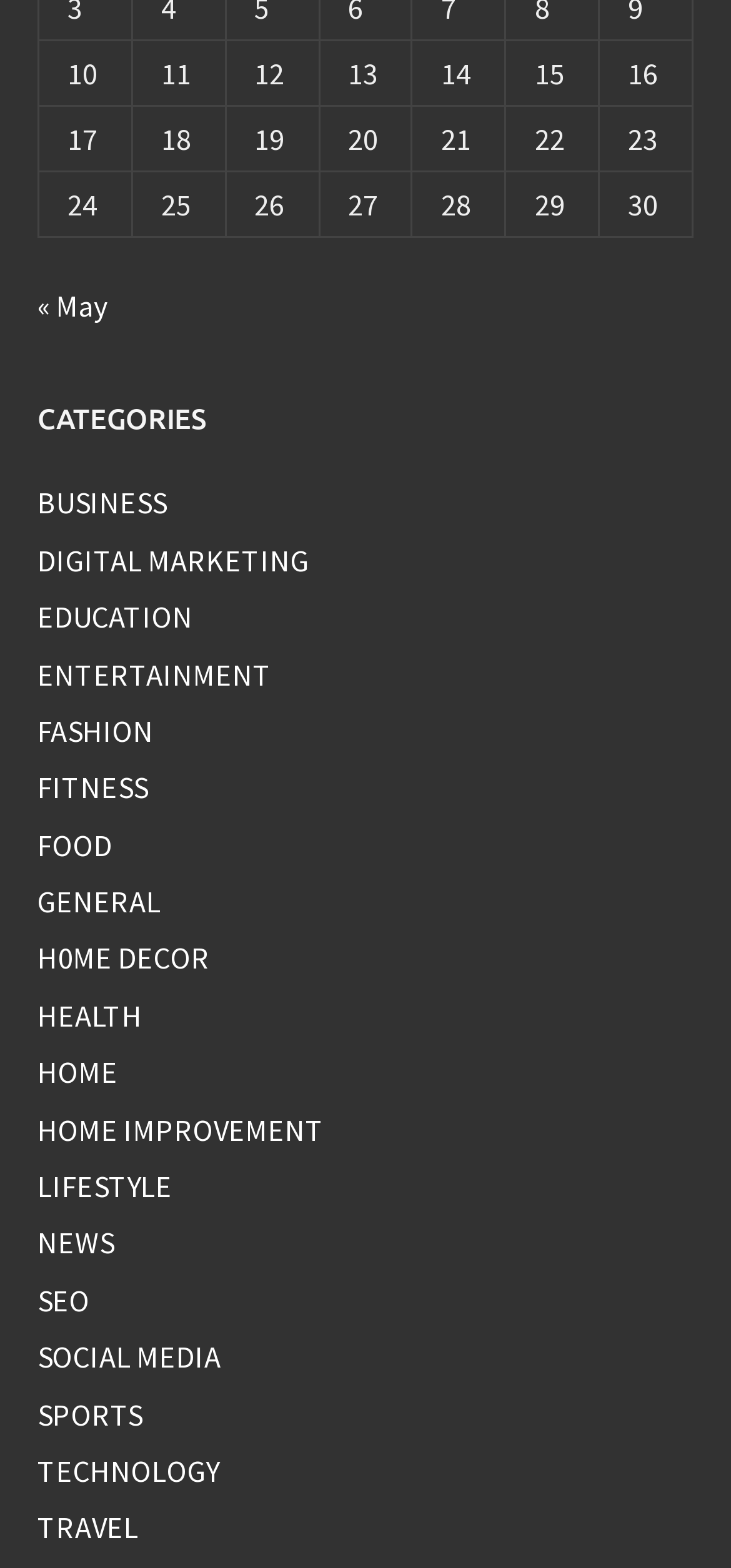Can you find the bounding box coordinates for the element to click on to achieve the instruction: "View the 'TECHNOLOGY' category"?

[0.051, 0.926, 0.3, 0.95]